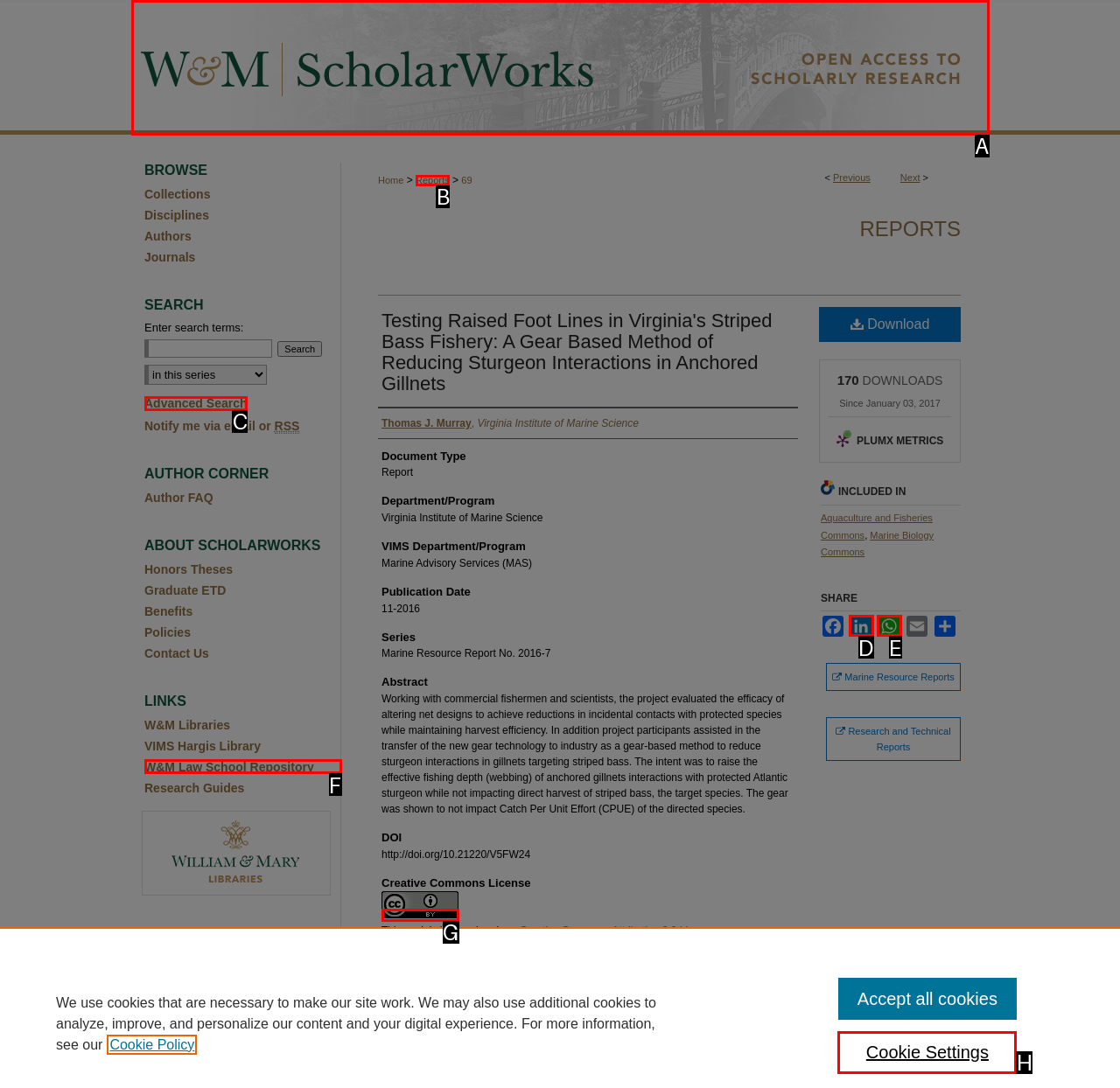Using the description: title="W&M ScholarWorks"
Identify the letter of the corresponding UI element from the choices available.

A